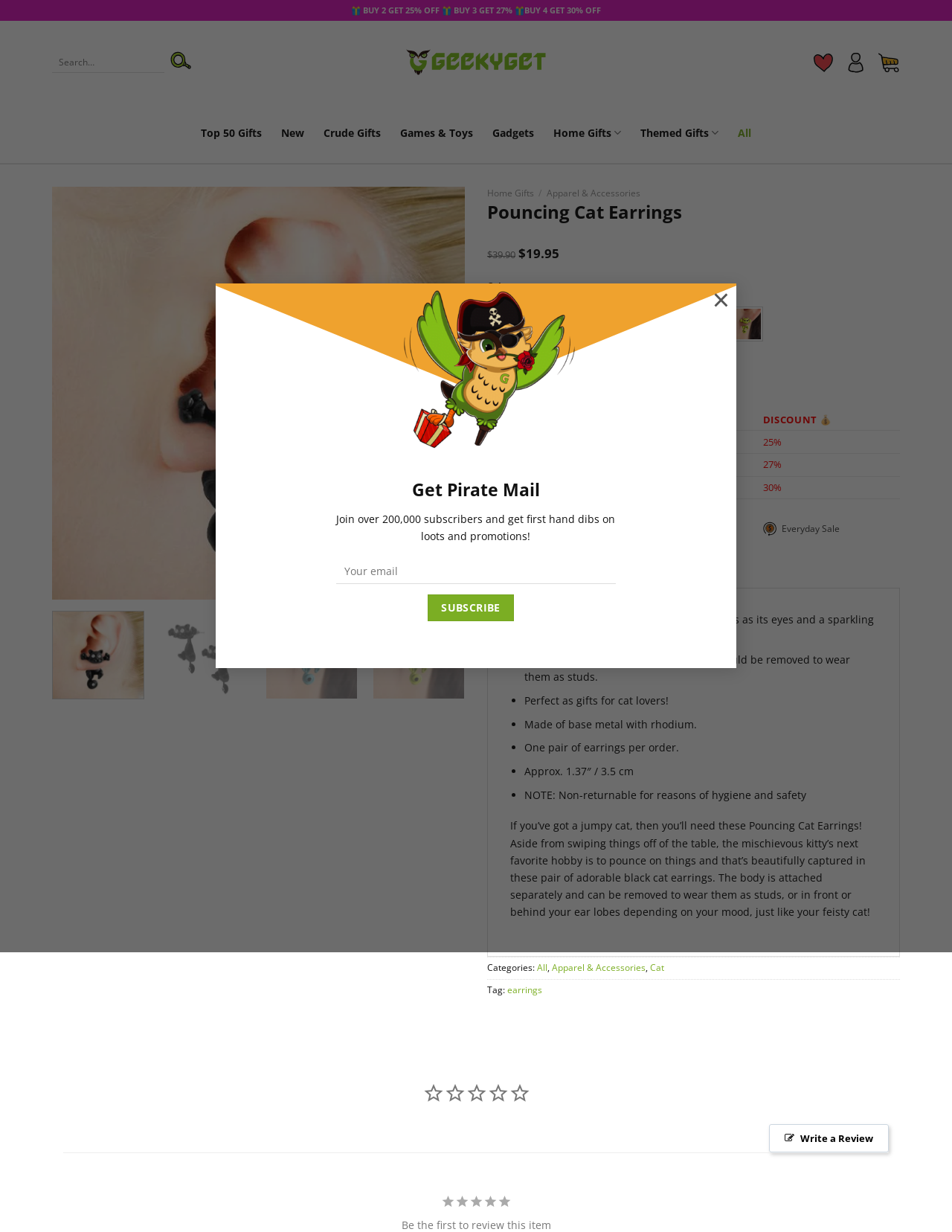Locate the bounding box coordinates of the element's region that should be clicked to carry out the following instruction: "Add to wishlist". The coordinates need to be four float numbers between 0 and 1, i.e., [left, top, right, bottom].

[0.442, 0.184, 0.477, 0.204]